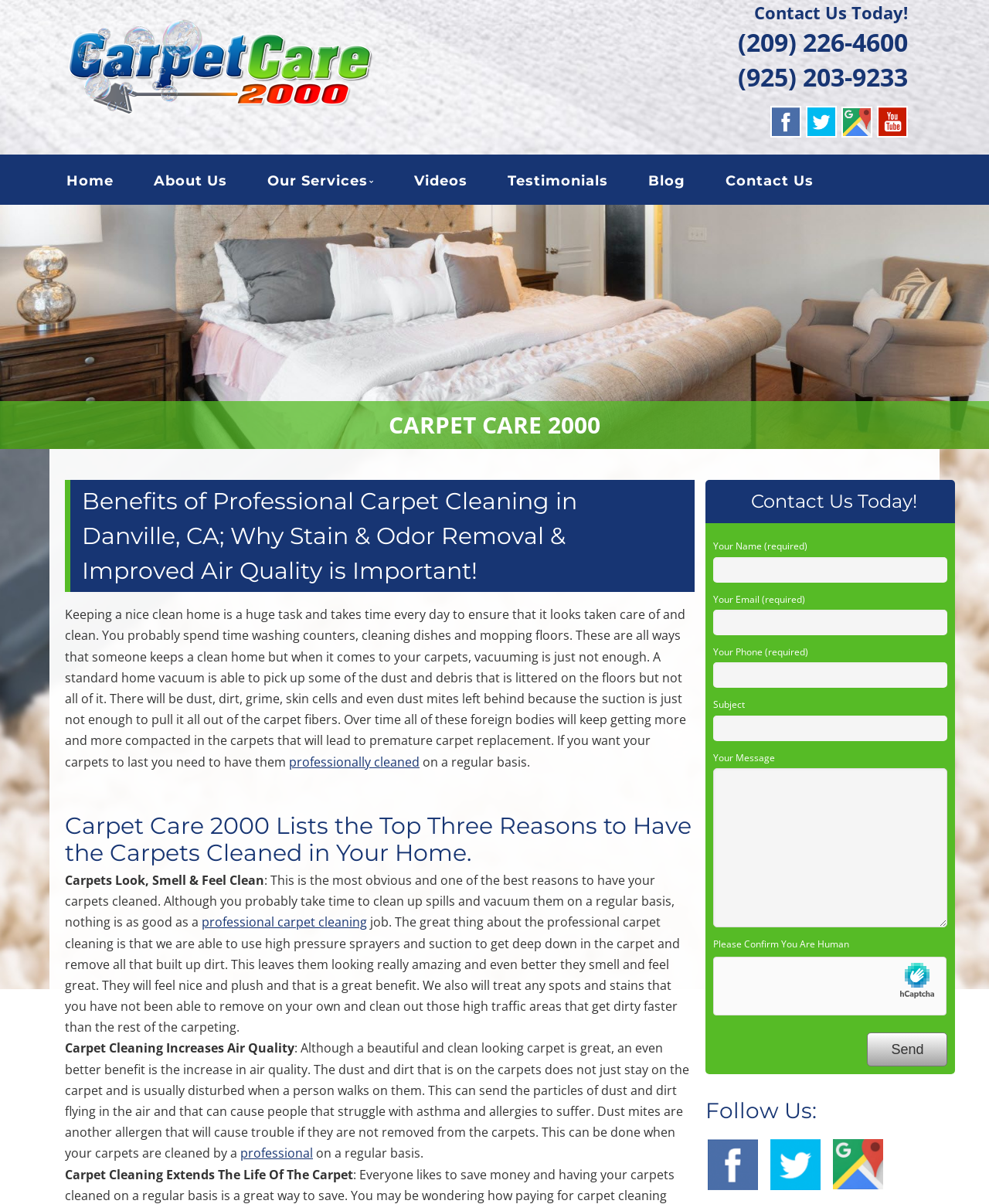Give a one-word or one-phrase response to the question: 
What is the purpose of the contact form?

To send a message